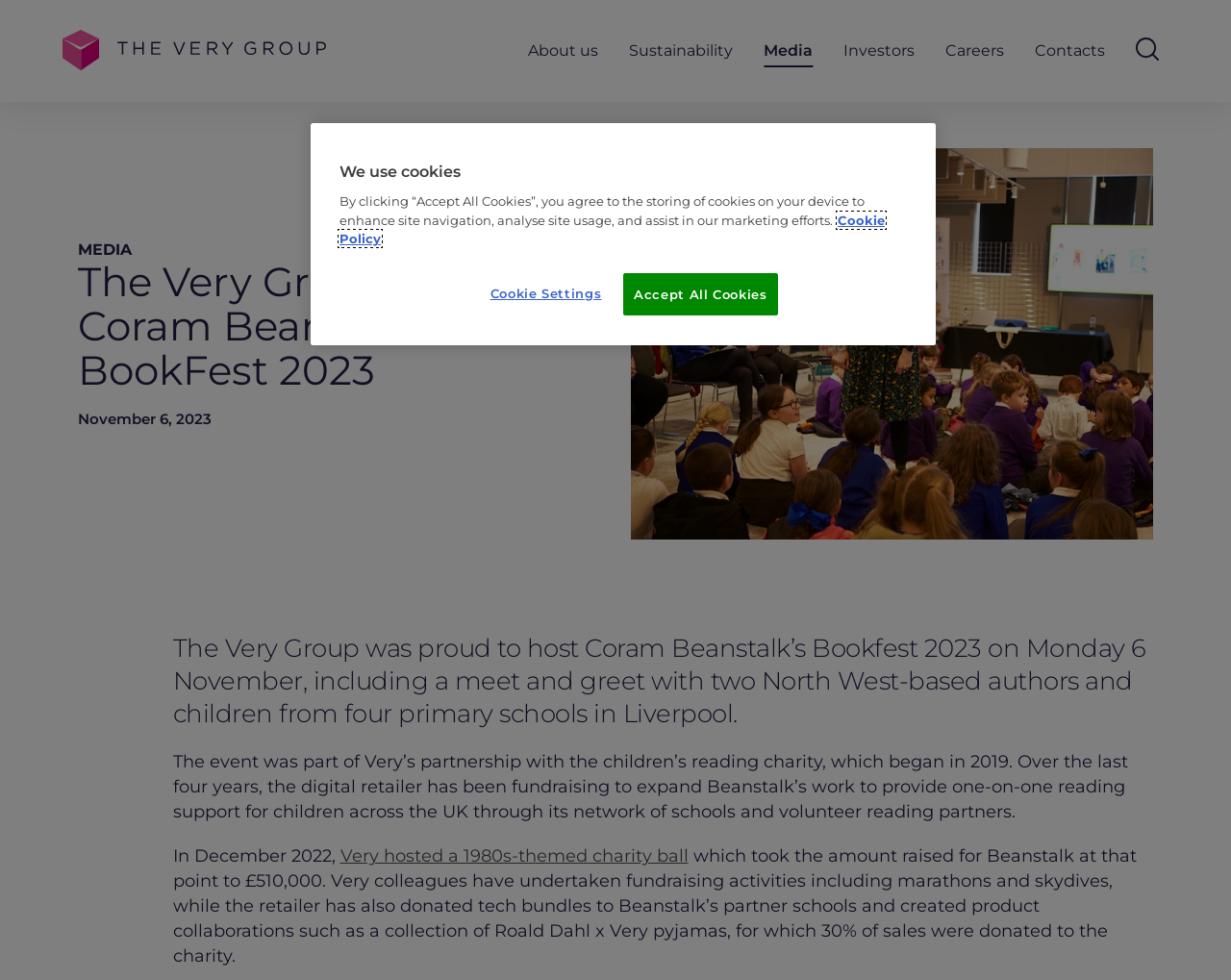From the element description: "aria-label="Search" name="q" placeholder="Search"", extract the bounding box coordinates of the UI element. The coordinates should be expressed as four float numbers between 0 and 1, in the order [left, top, right, bottom].

[0.91, 0.032, 0.949, 0.073]